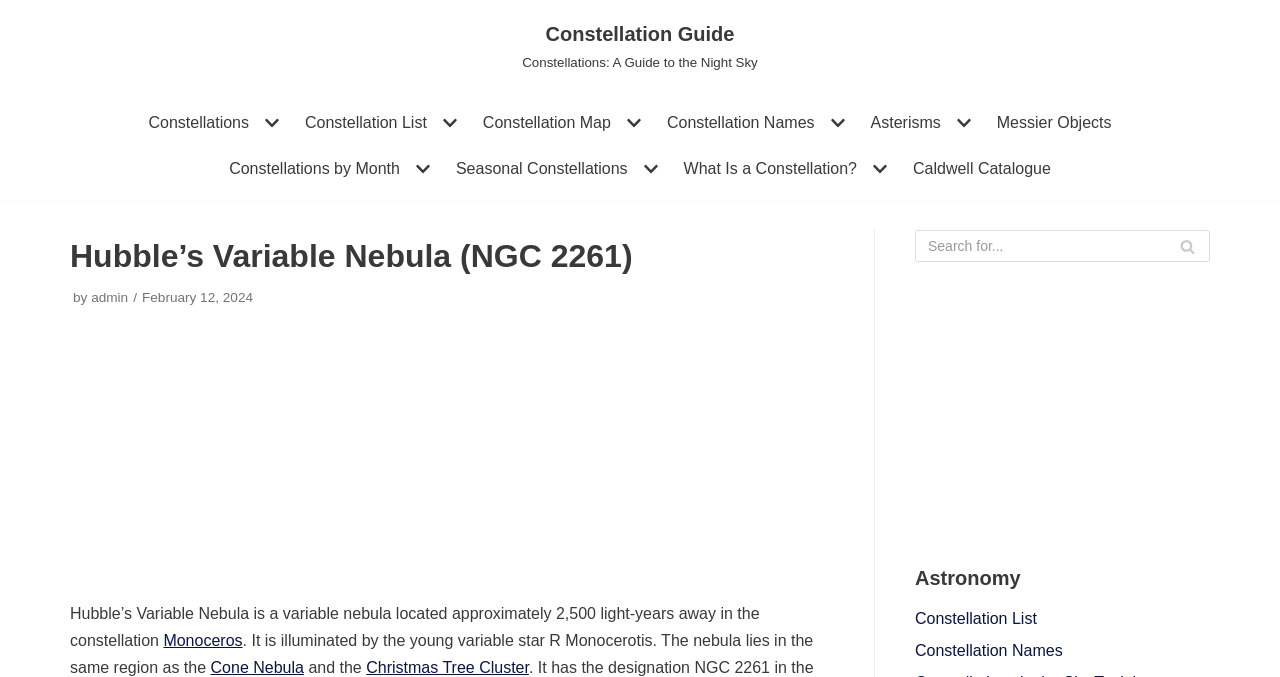Give a one-word or short phrase answer to this question: 
What is the name of the nebula described on this webpage?

Hubble's Variable Nebula